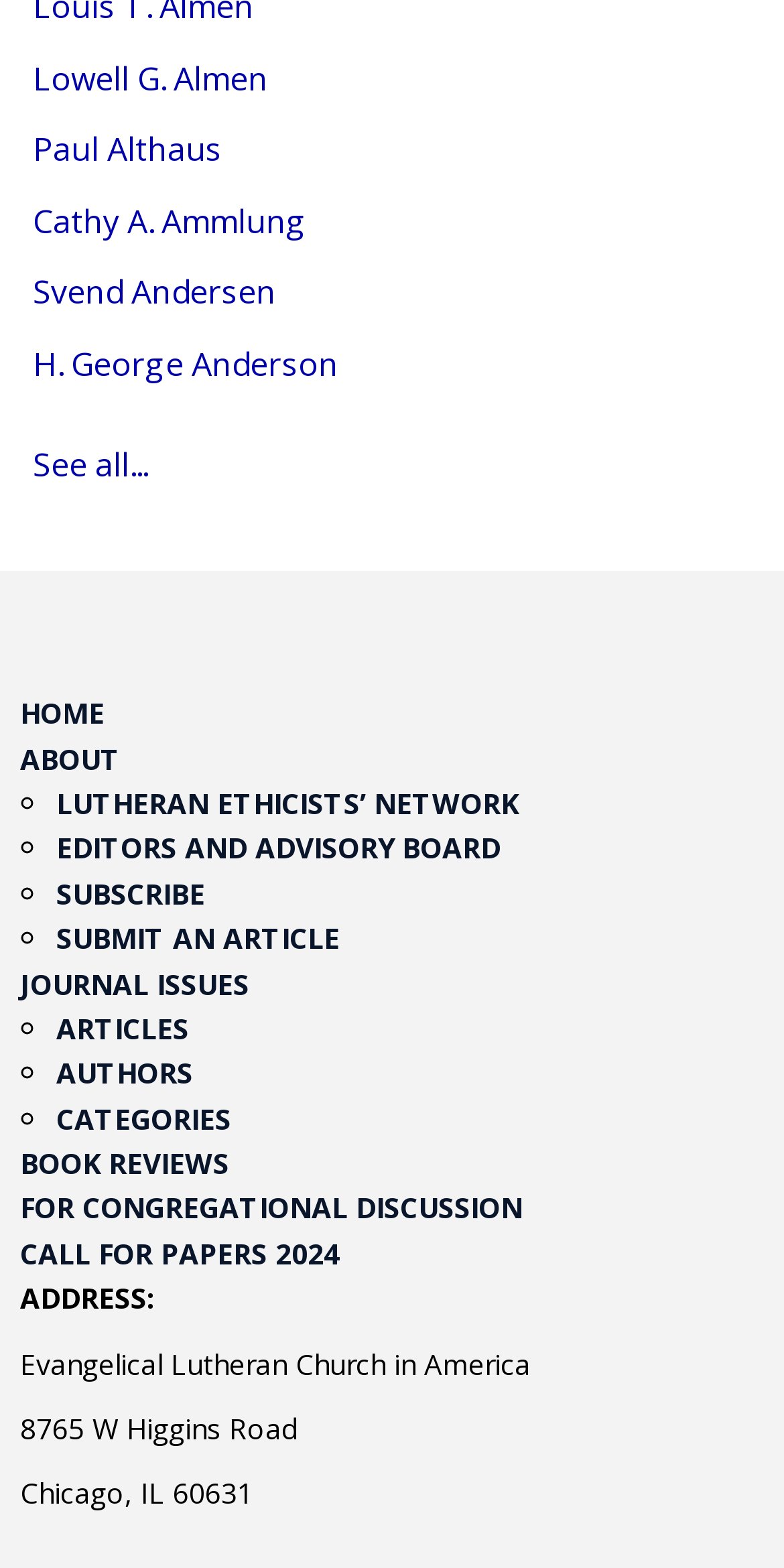Find and provide the bounding box coordinates for the UI element described with: "Editors and Advisory Board".

[0.072, 0.529, 0.638, 0.553]